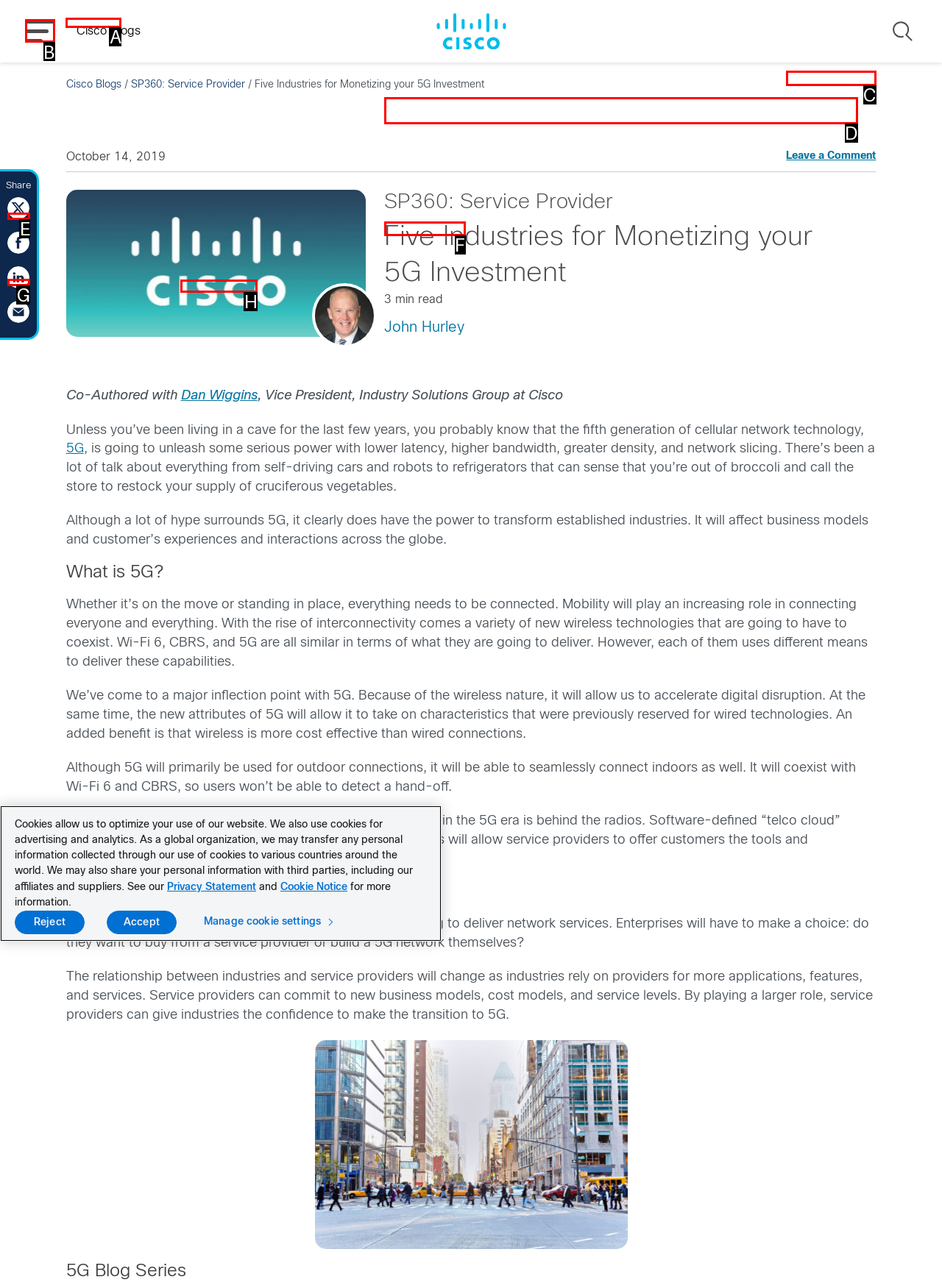Identify the correct UI element to click to follow this instruction: Click the MENU button
Respond with the letter of the appropriate choice from the displayed options.

B